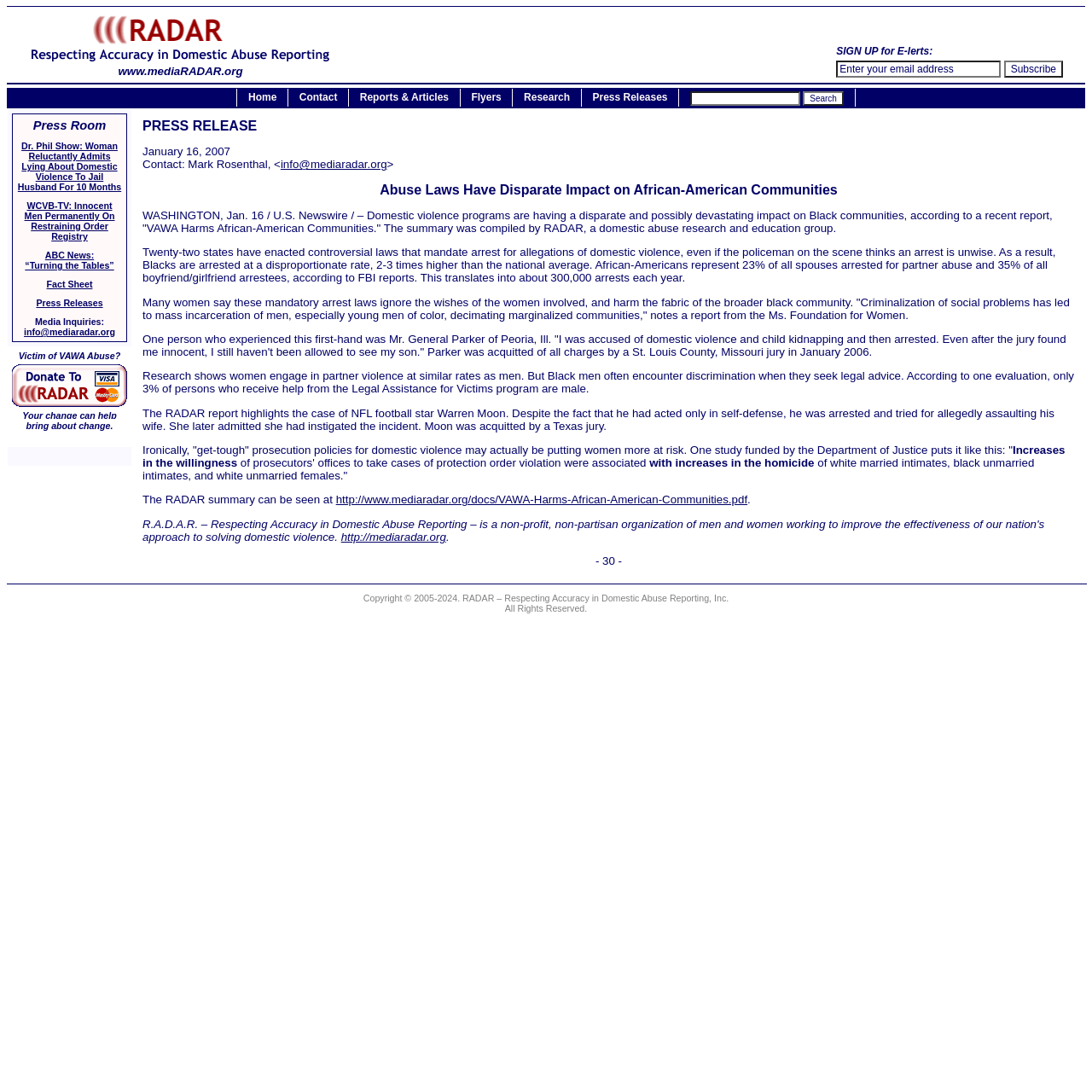Refer to the image and offer a detailed explanation in response to the question: How many states have enacted controversial laws?

The number of states that have enacted controversial laws can be found in the press release section, where it says 'Twenty-two states have enacted controversial laws that mandate arrest for allegations of domestic violence, even if the policeman on the scene thinks an arrest is unwise.'